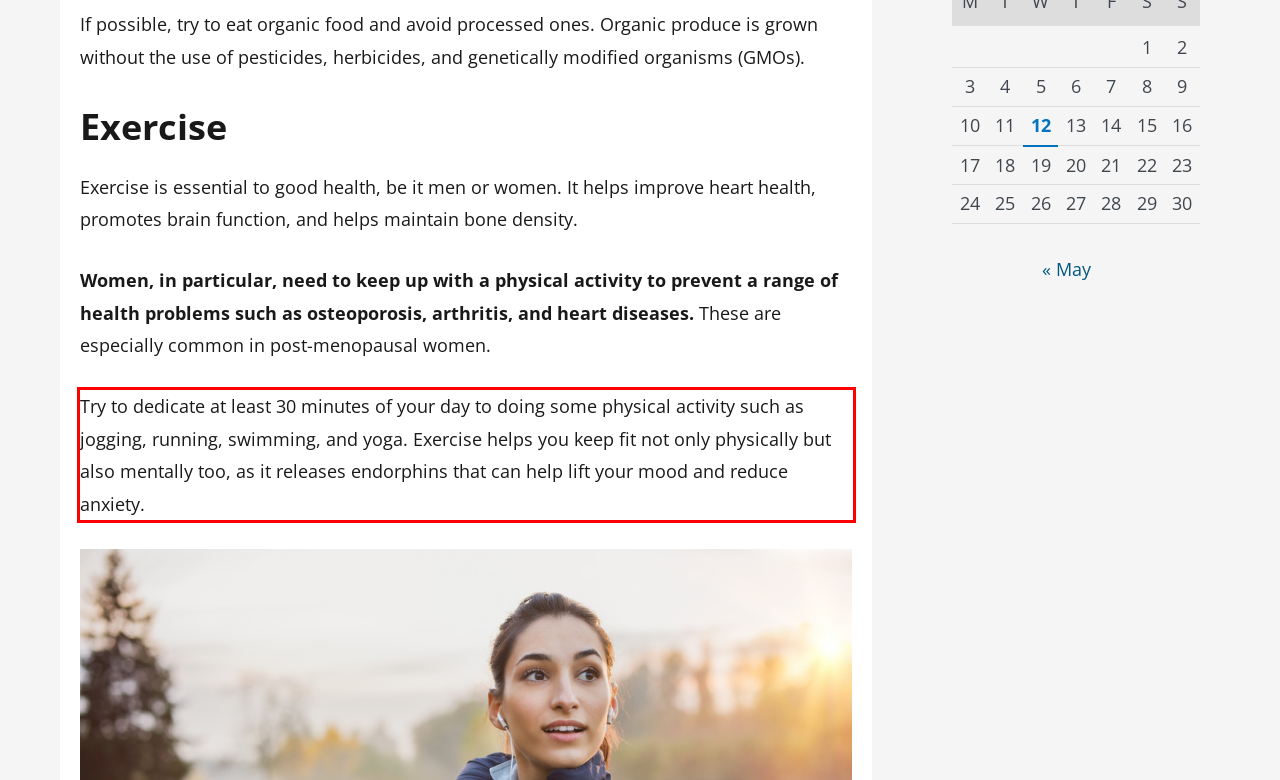Inspect the webpage screenshot that has a red bounding box and use OCR technology to read and display the text inside the red bounding box.

Try to dedicate at least 30 minutes of your day to doing some physical activity such as jogging, running, swimming, and yoga. Exercise helps you keep fit not only physically but also mentally too, as it releases endorphins that can help lift your mood and reduce anxiety.